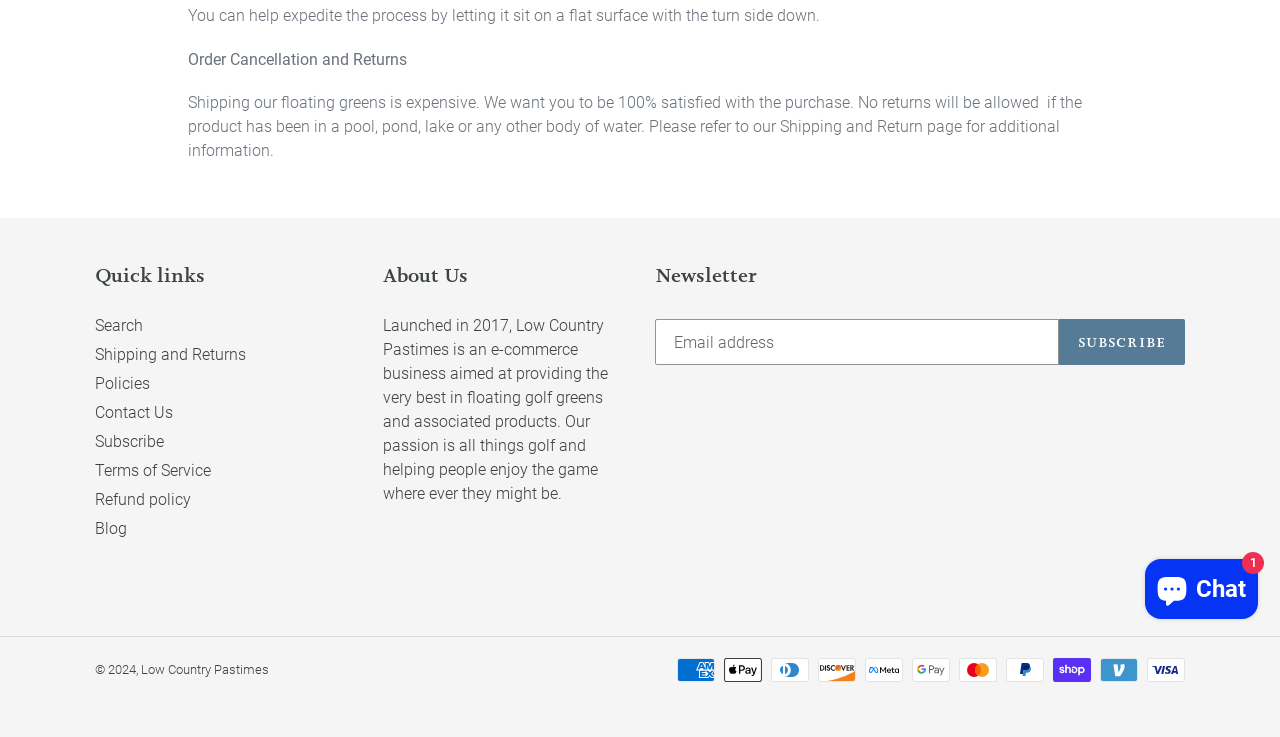Using the element description: "Terms of Service", determine the bounding box coordinates for the specified UI element. The coordinates should be four float numbers between 0 and 1, [left, top, right, bottom].

[0.074, 0.626, 0.165, 0.652]